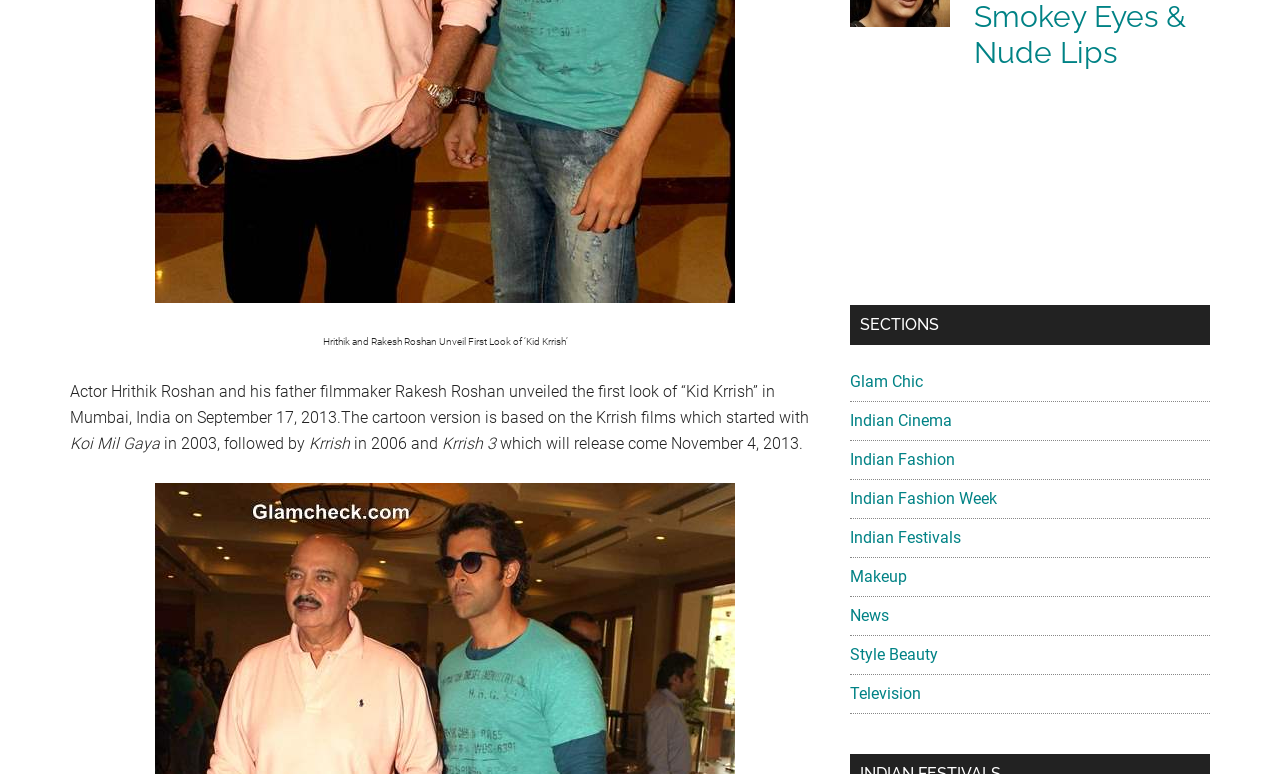Identify the coordinates of the bounding box for the element that must be clicked to accomplish the instruction: "Click on 'Glam Chic'".

[0.664, 0.48, 0.721, 0.505]